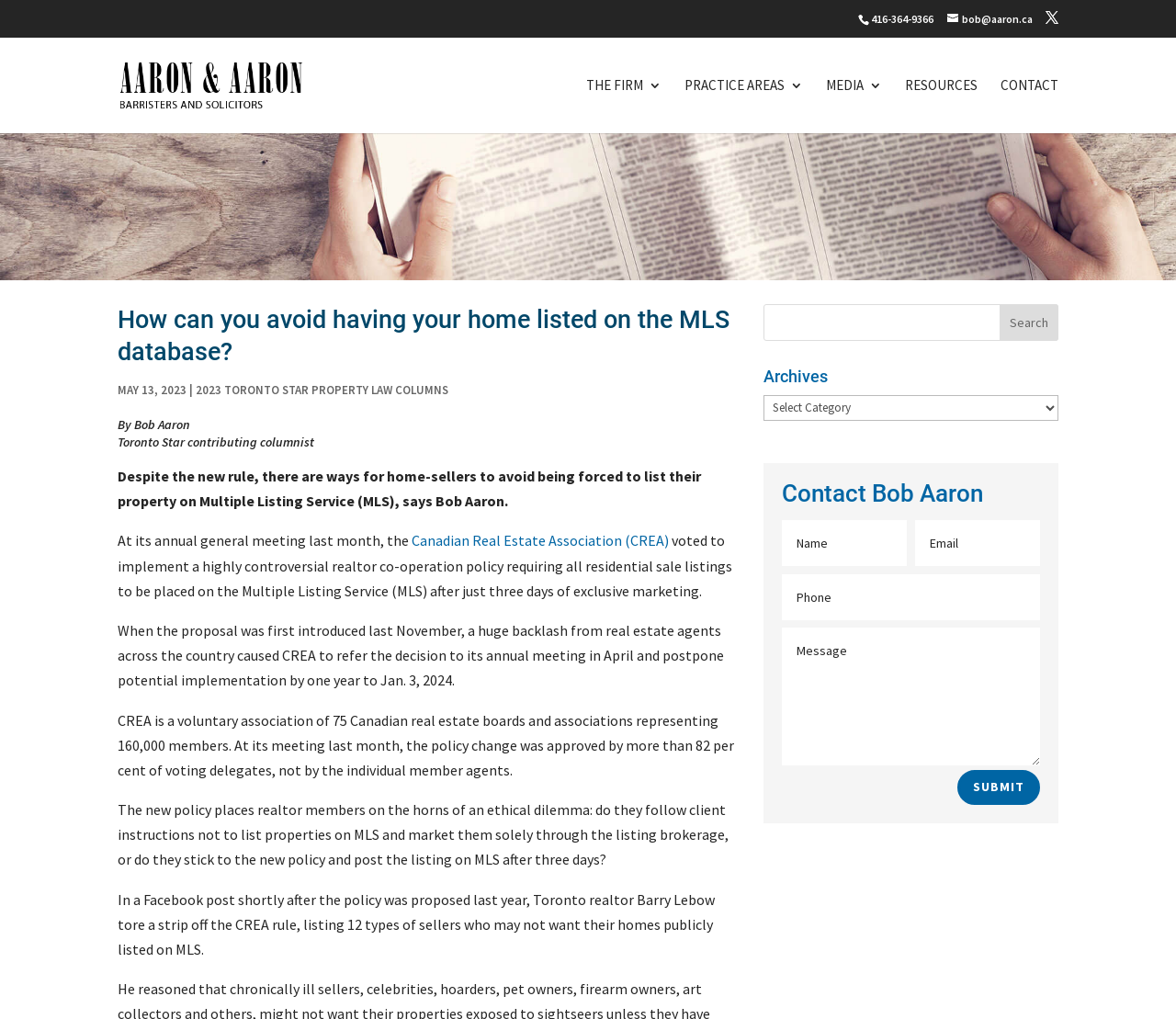Provide a one-word or short-phrase response to the question:
How many days does a property have to be marketed exclusively before being listed on MLS?

Three days